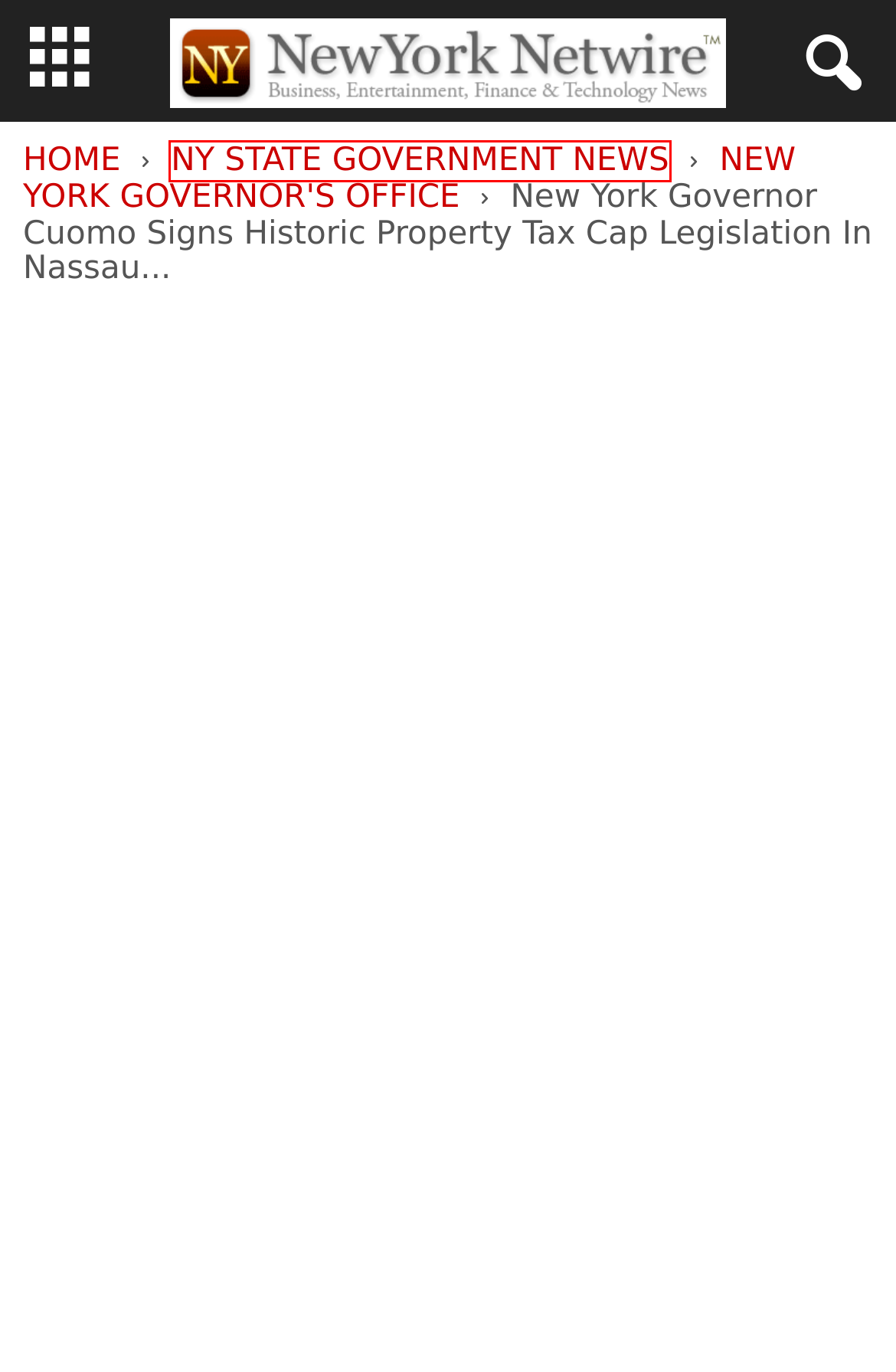Given a screenshot of a webpage featuring a red bounding box, identify the best matching webpage description for the new page after the element within the red box is clicked. Here are the options:
A. New York Netwire | Business, Tech and Politics News from New York USA
B. A Window into Some of the Best NYC Views from Brooklyn - New York Netwire
C. Publishers Newswire - books, music, software news
D. National News Archives - New York Netwire
E. Advertising Industry Newswire | Advertising and Marketing News
F. New York Governor's Office Archives - New York Netwire
G. NY State Government News Archives - New York Netwire
H. Janice Sand, Author at New York Netwire

G